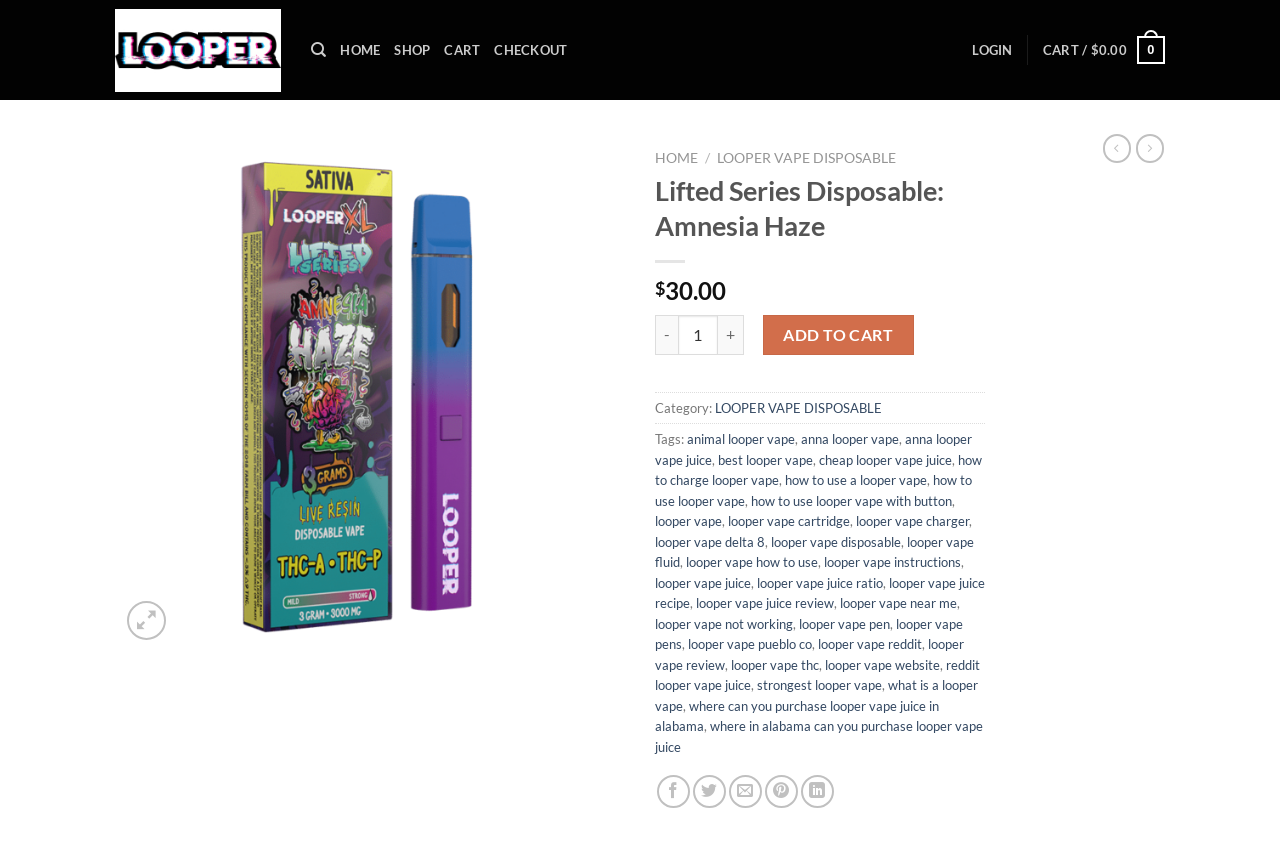Determine the bounding box coordinates of the section to be clicked to follow the instruction: "Click the 'LOOPER VAPE DISPOSABLE' link". The coordinates should be given as four float numbers between 0 and 1, formatted as [left, top, right, bottom].

[0.56, 0.176, 0.7, 0.194]